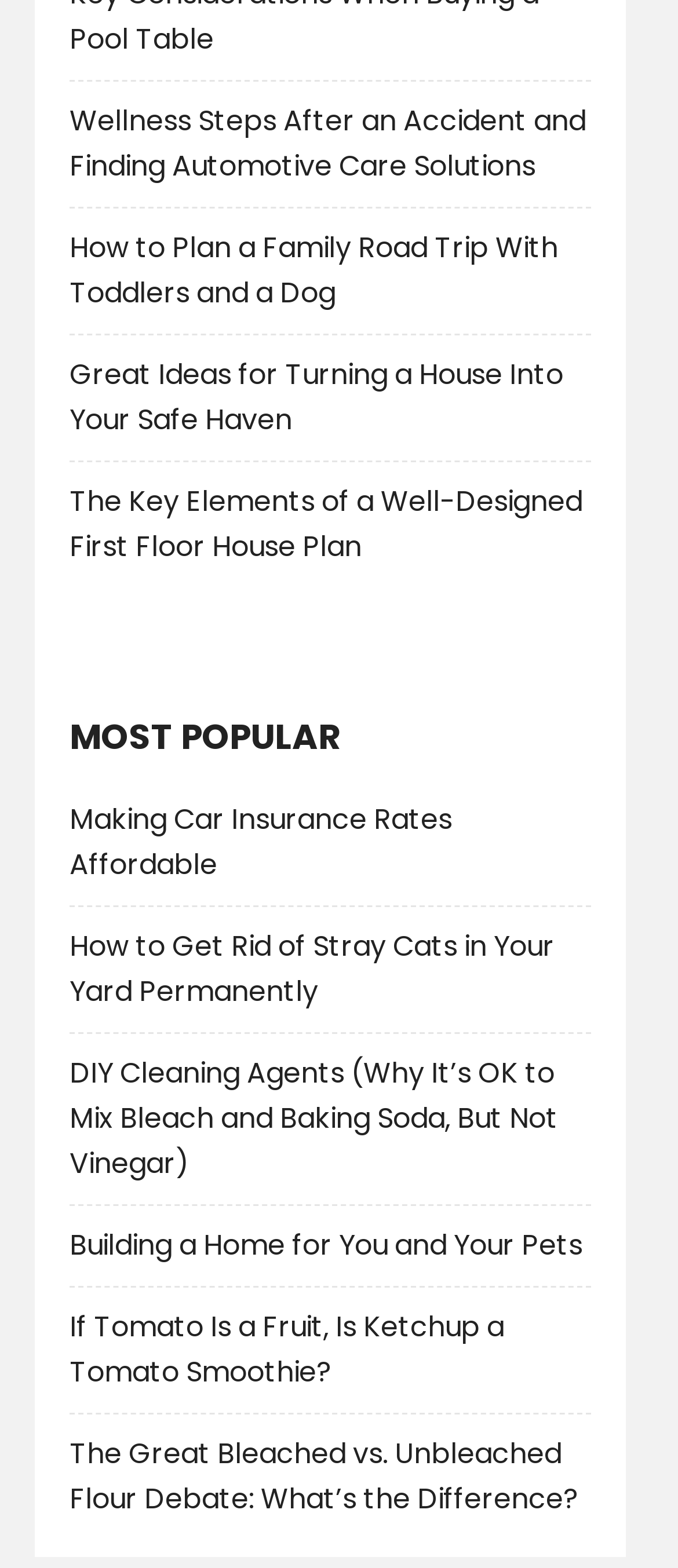Answer the question with a brief word or phrase:
What is the category of the first link?

Wellness